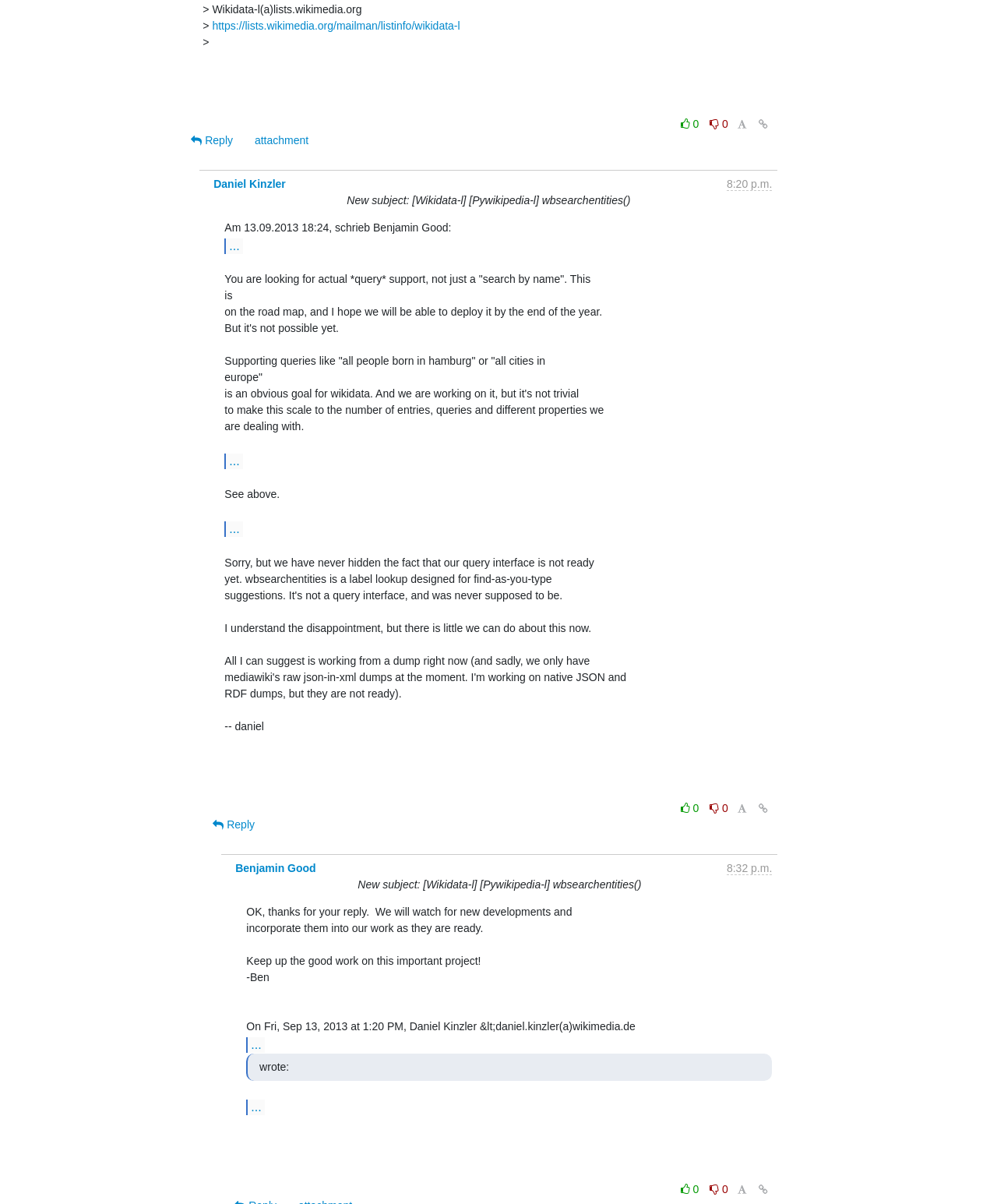Identify the bounding box coordinates of the area you need to click to perform the following instruction: "Reply to the message".

[0.184, 0.105, 0.244, 0.128]